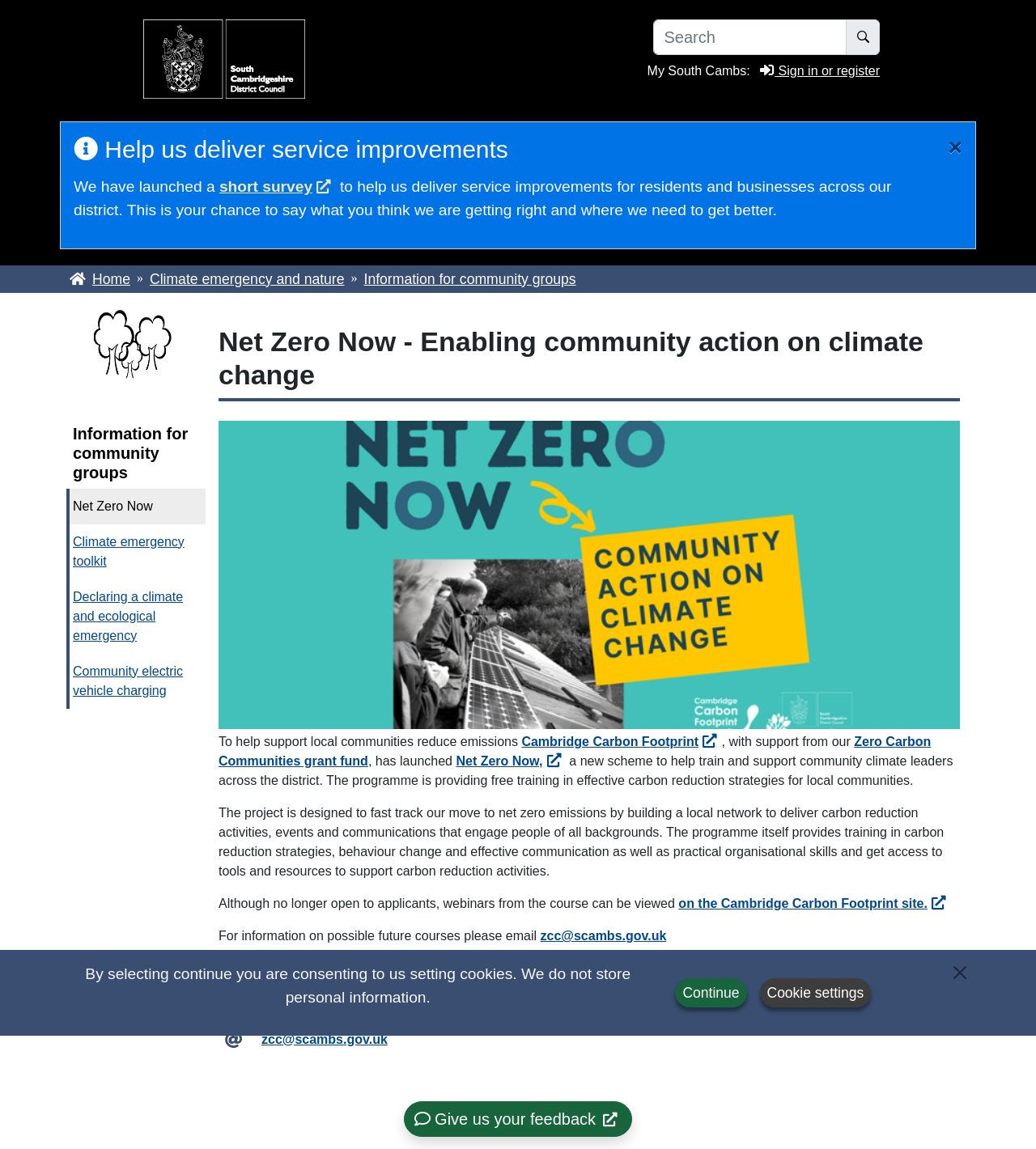What is the name of the logo in the top left corner?
Based on the image, give a one-word or short phrase answer.

South Cambridgeshire Logo